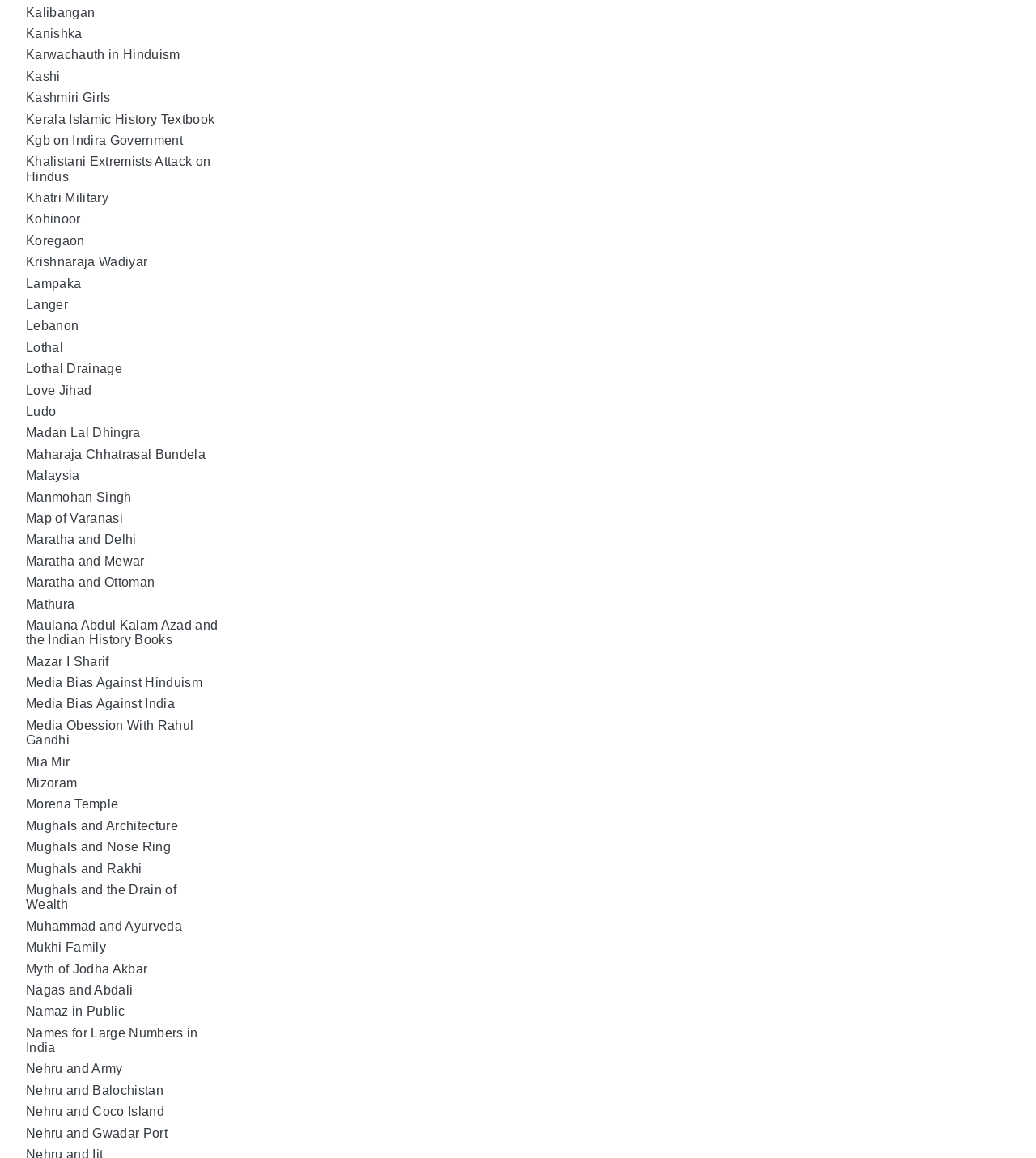Please find the bounding box coordinates of the element that must be clicked to perform the given instruction: "Learn about the life of Madan Lal Dhingra". The coordinates should be four float numbers from 0 to 1, i.e., [left, top, right, bottom].

[0.025, 0.368, 0.212, 0.381]